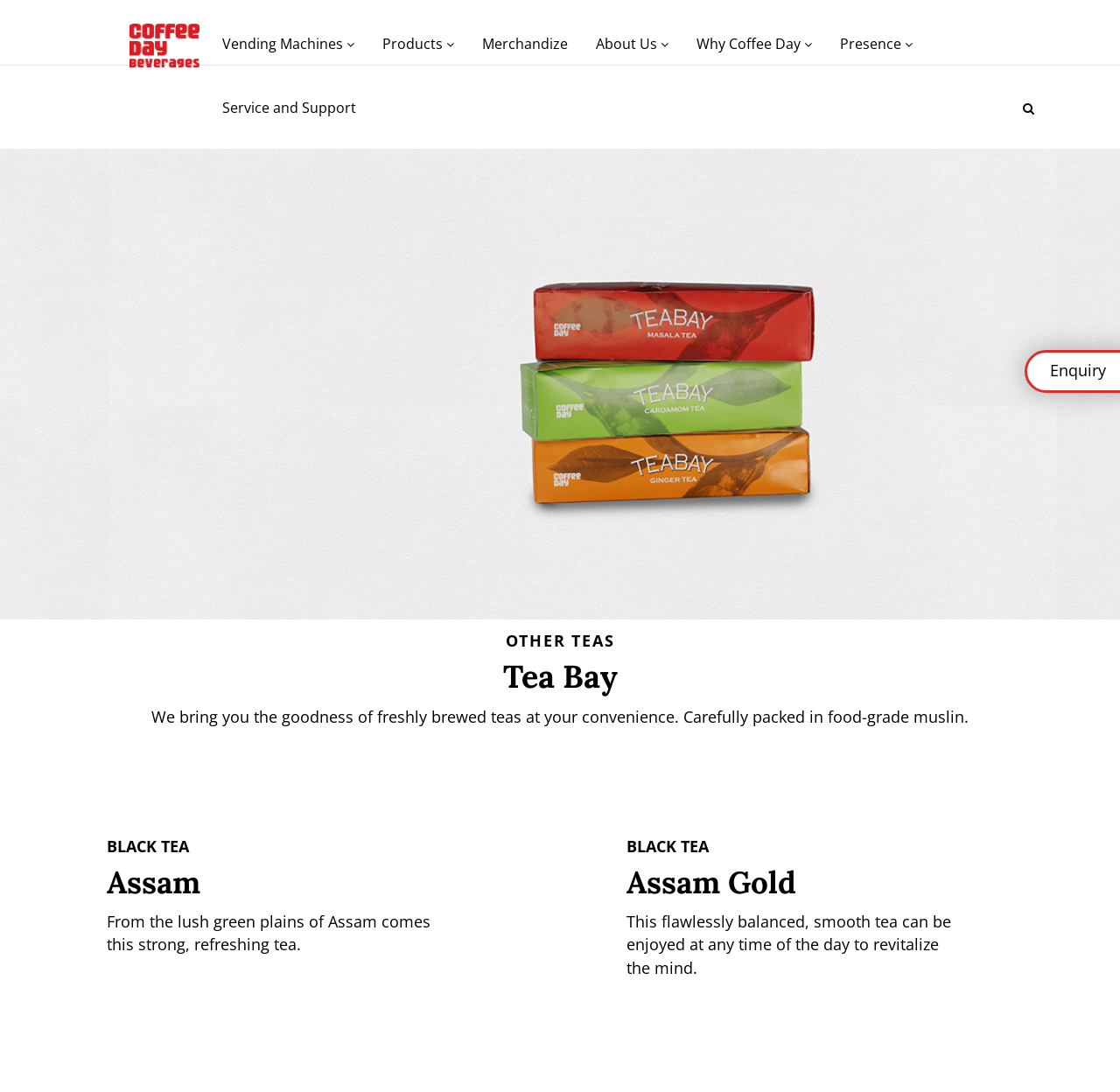Provide your answer in one word or a succinct phrase for the question: 
How many navigation links are present in the top section of the webpage?

7